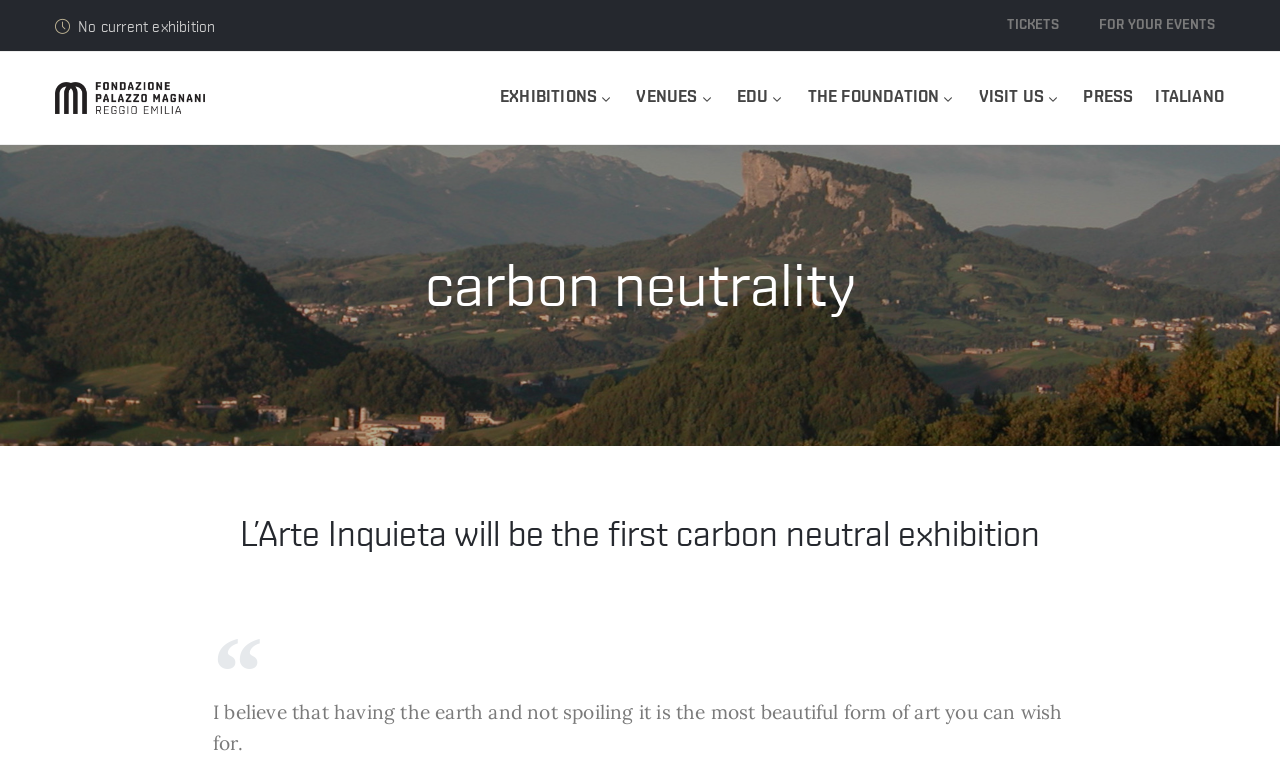Answer succinctly with a single word or phrase:
What is the current exhibition status?

No current exhibition